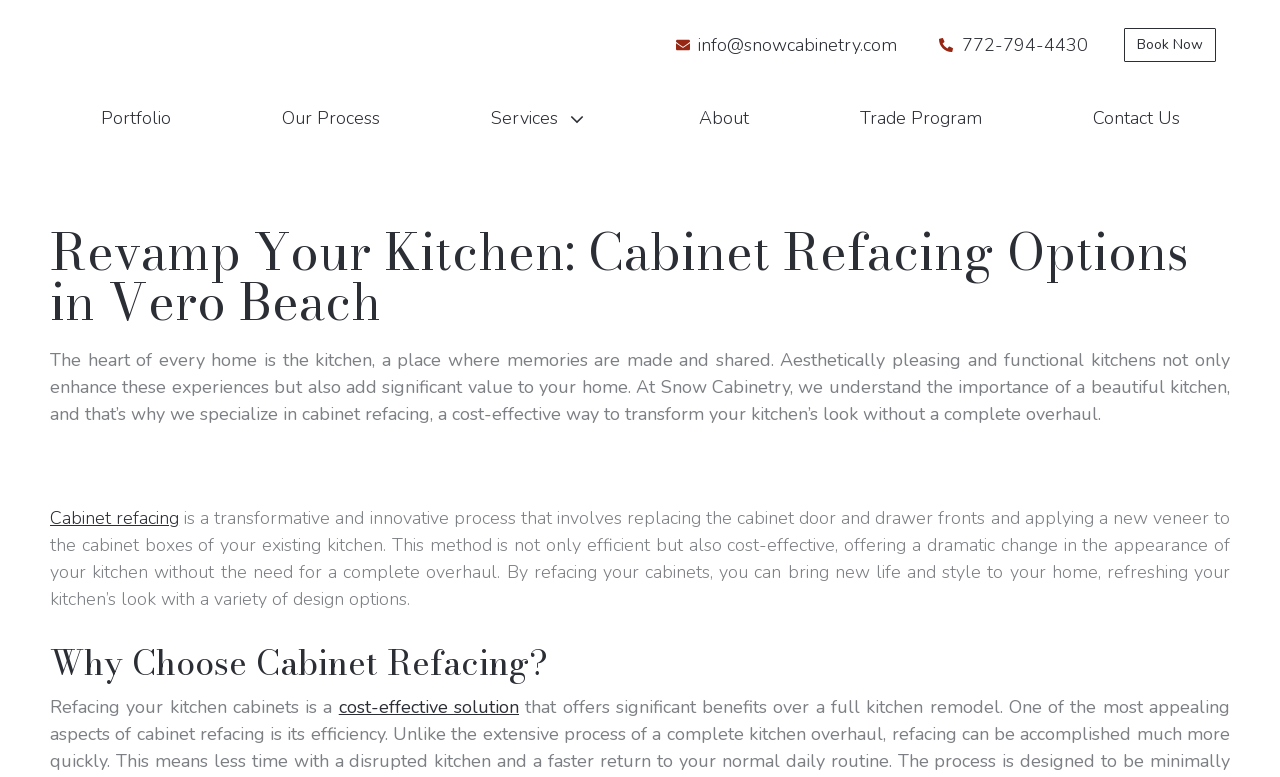What is the phone number to contact?
Using the picture, provide a one-word or short phrase answer.

772-794-4430